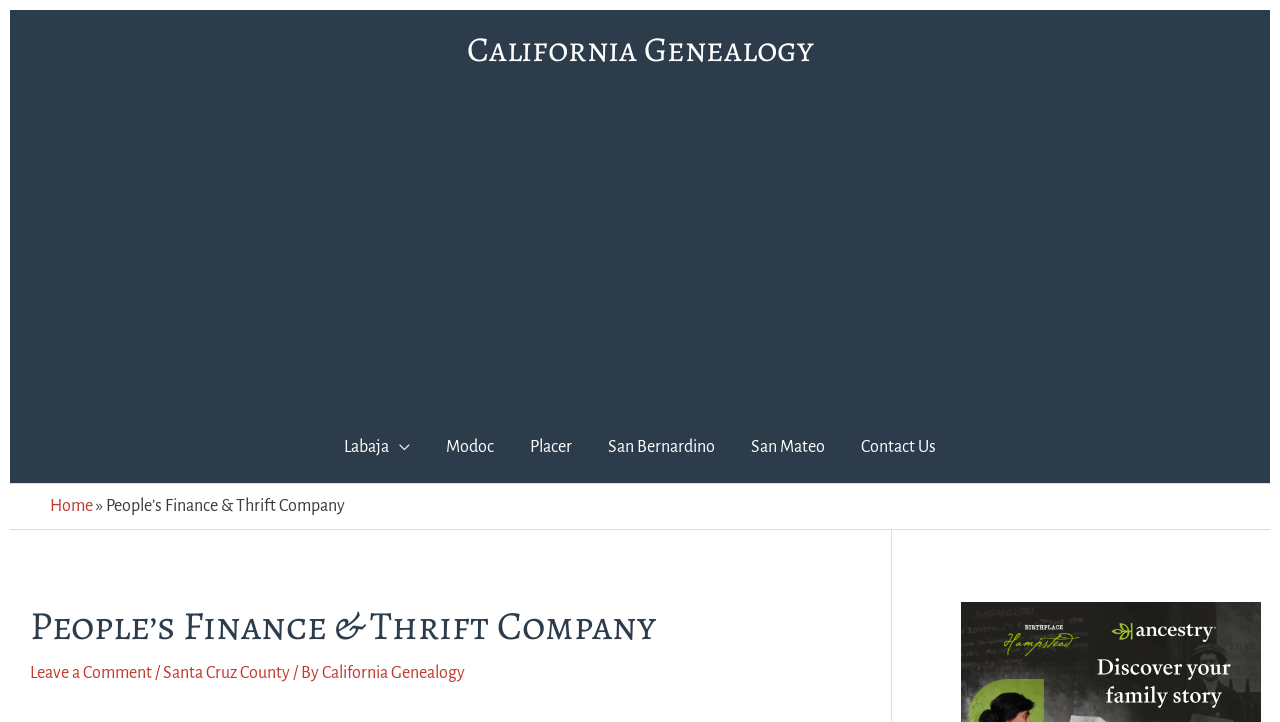Identify the bounding box for the described UI element: "SUBSCRIBE!".

None